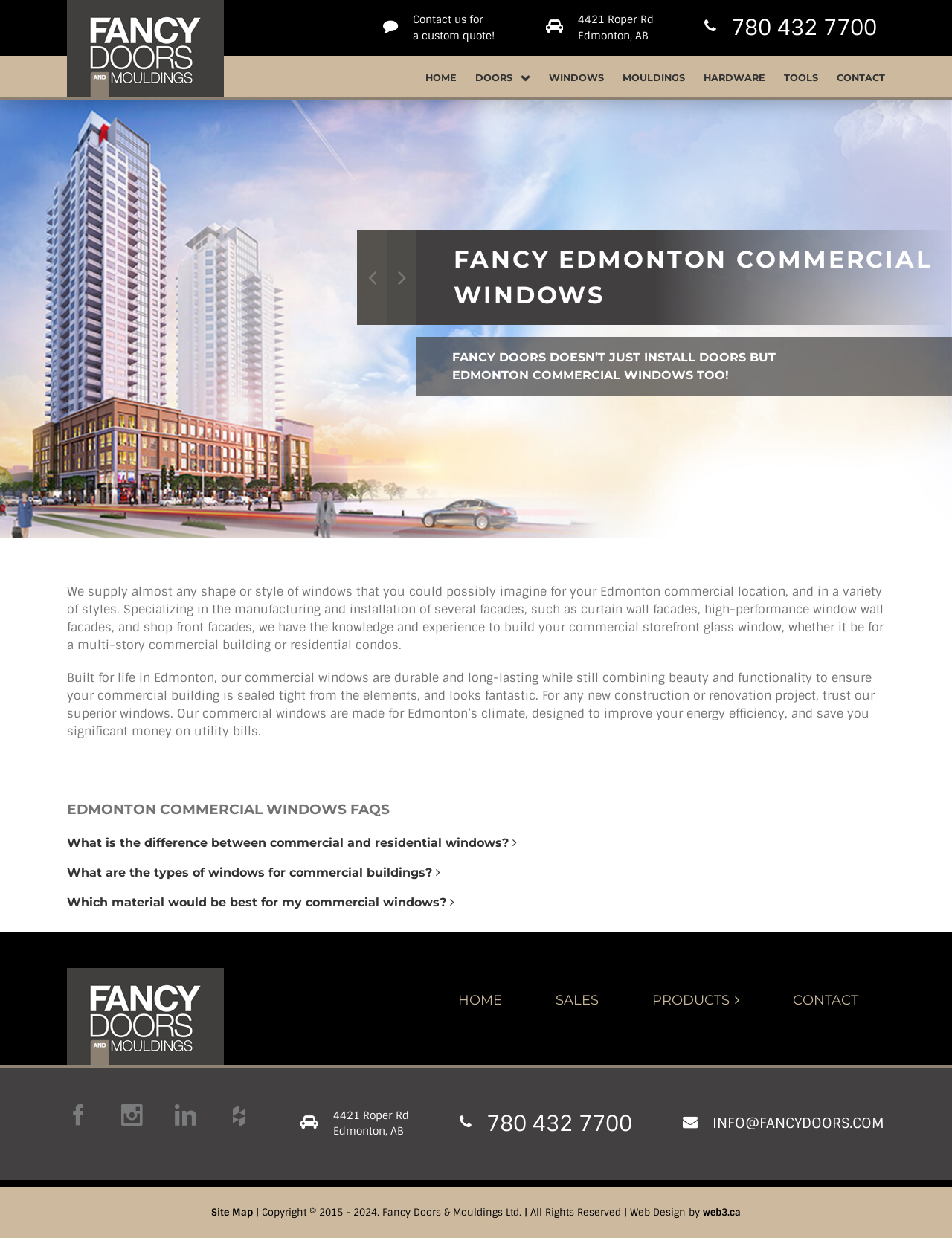Explain the webpage in detail.

The webpage is about Fancy Doors & Mouldings, an Edmonton-based company that provides high-quality doors and mouldings. At the top of the page, there is a navigation menu with links to "HOME", "DOORS", "WINDOWS", "MOULDINGS", "HARDWARE", "TOOLS", and "CONTACT". Below the navigation menu, there is a section with the company's contact information, including a custom quote link, address, and phone number.

The main content of the page is divided into sections. The first section has a heading "FANCY EDMONTON COMMERCIAL WINDOWS" and a subheading "FANCY DOORS DOESN’T JUST INSTALL DOORS BUT EDMONTON COMMERCIAL WINDOWS TOO!". This section describes the company's commercial windows, highlighting their durability, energy efficiency, and customization options.

The next section is an FAQ section, titled "EDMONTON COMMERCIAL WINDOWS FAQS", which includes three questions with links to their answers. The questions are "What is the difference between commercial and residential windows?", "What are the types of windows for commercial buildings?", and "Which material would be best for my commercial windows?".

At the bottom of the page, there are three sections. The first section has links to "HOME", "SALES", "PRODUCTS", and "CONTACT". The second section has the company's logo and social media links. The third section has a copyright notice and a link to the website's designer.

Throughout the page, there are several images, including the company's logo, which appears in multiple locations.